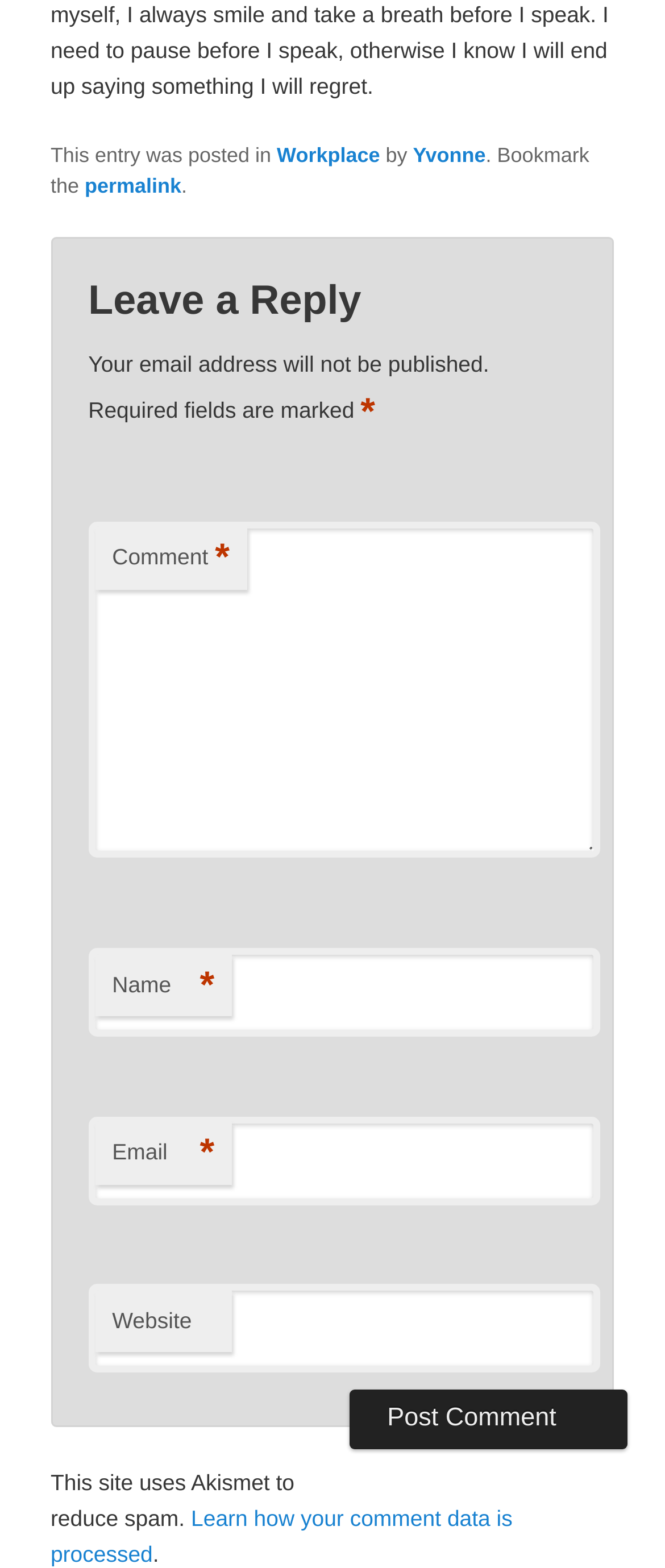Determine the bounding box coordinates of the element's region needed to click to follow the instruction: "Leave a comment". Provide these coordinates as four float numbers between 0 and 1, formatted as [left, top, right, bottom].

[0.133, 0.347, 0.313, 0.364]